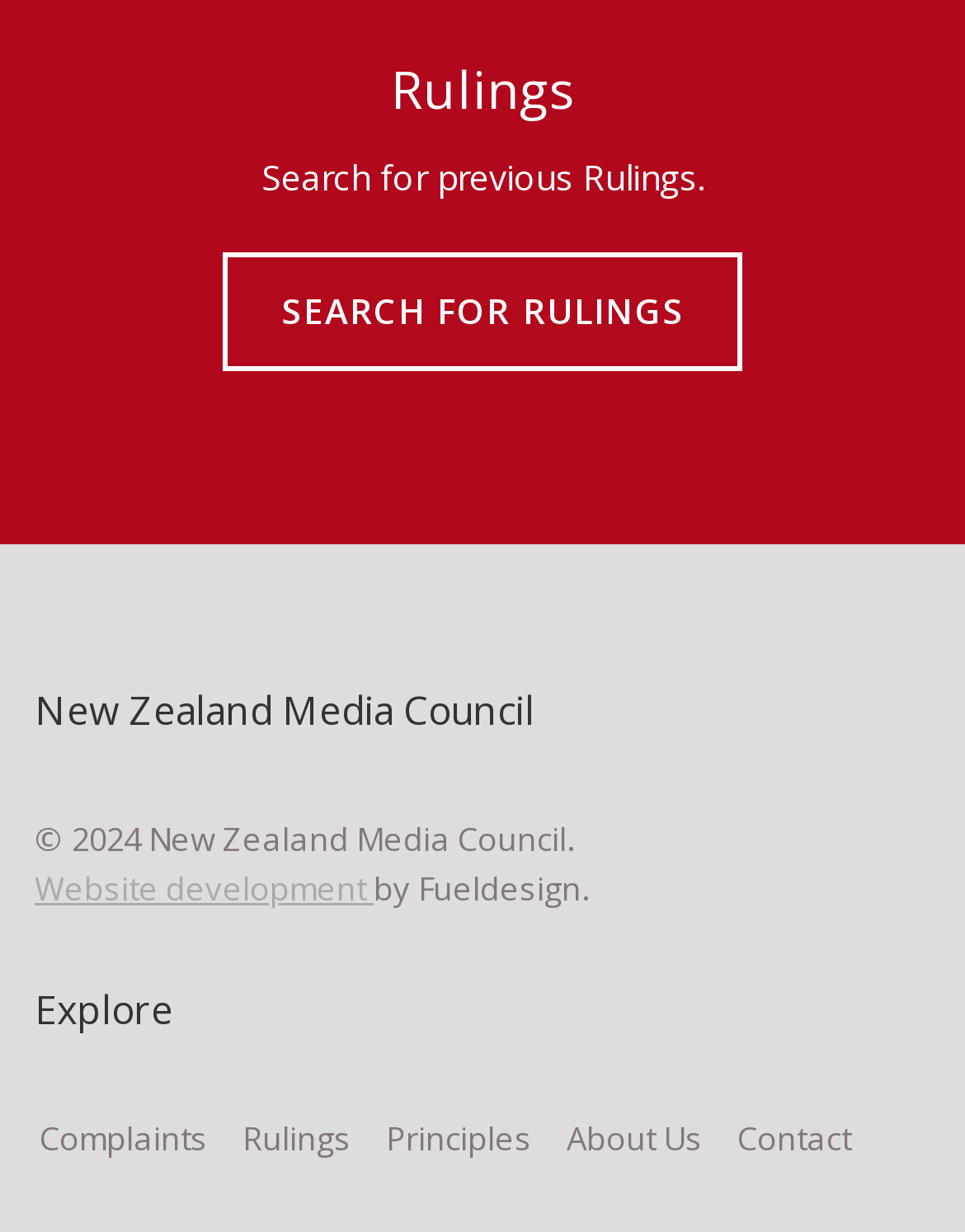Identify the bounding box coordinates for the UI element mentioned here: "SEARCH FOR RULINGS". Provide the coordinates as four float values between 0 and 1, i.e., [left, top, right, bottom].

[0.23, 0.206, 0.77, 0.302]